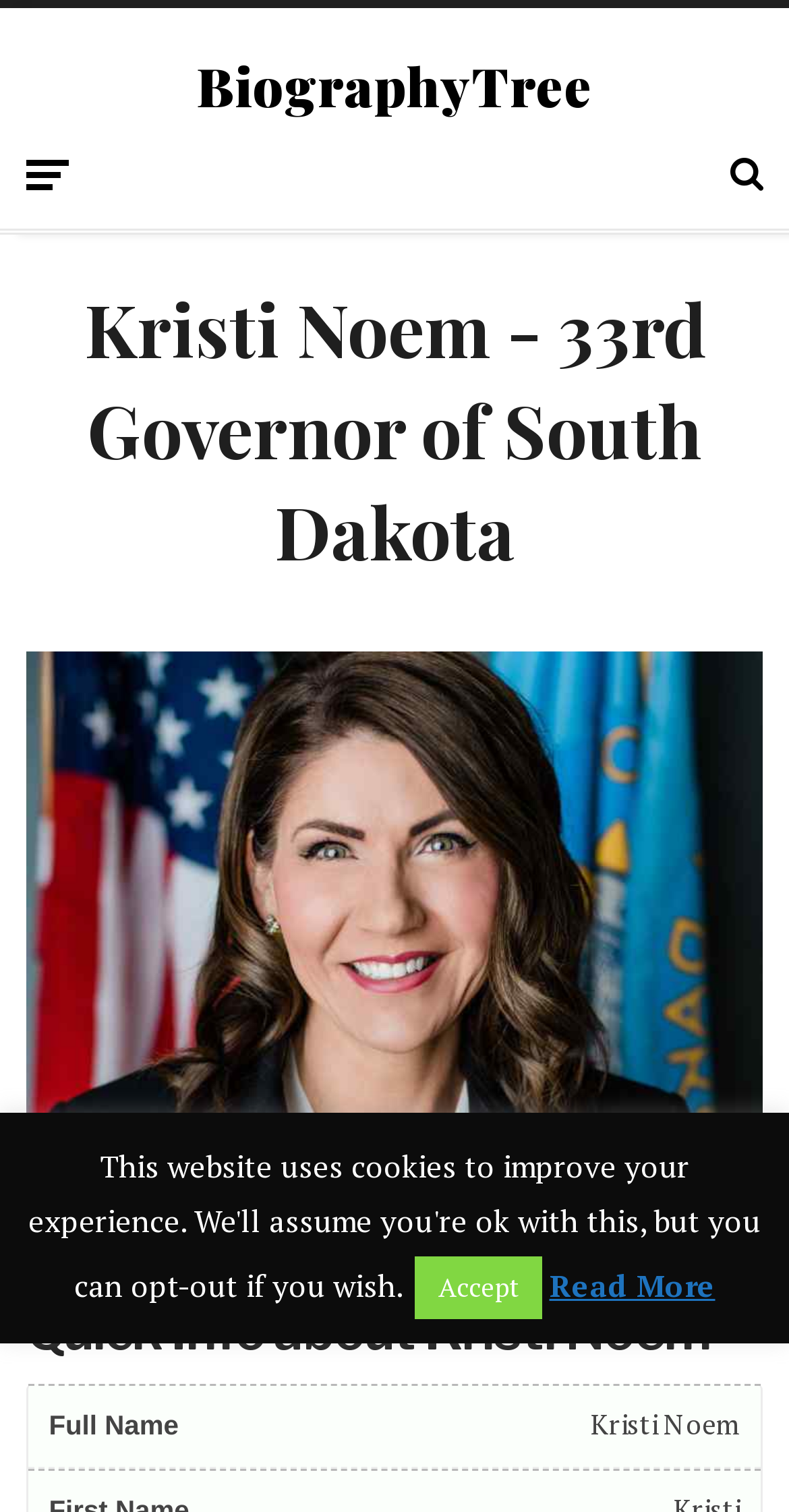For the following element description, predict the bounding box coordinates in the format (top-left x, top-left y, bottom-right x, bottom-right y). All values should be floating point numbers between 0 and 1. Description: menu

[0.034, 0.098, 0.088, 0.133]